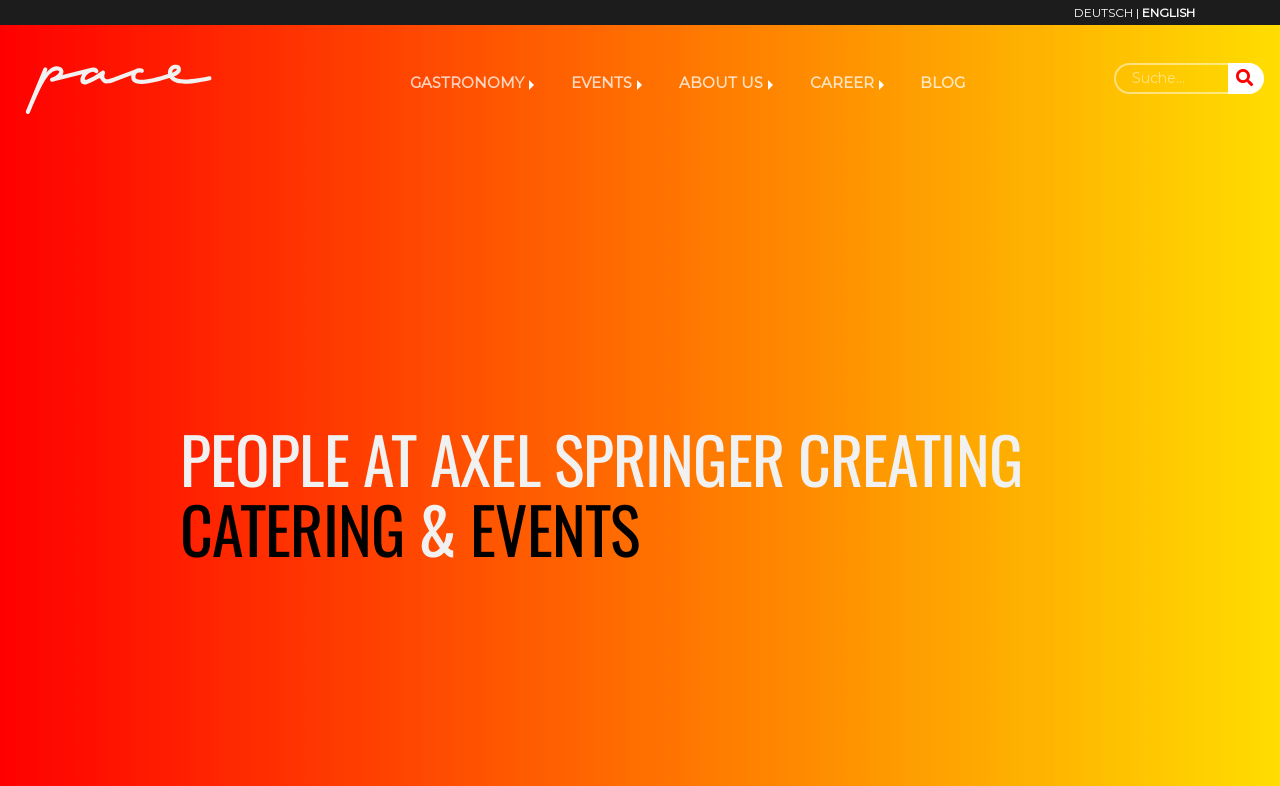Explain the contents of the webpage comprehensively.

The webpage is titled "Home New - PACE" and has a prominent header section at the top with language selection options, including "DEUTSCH" and "ENGLISH", positioned side by side near the top right corner. Below this, there is a logo or icon on the top left, accompanied by a link.

The main navigation menu is situated below the header, spanning across the top of the page. It consists of five main categories: "GASTRONOMY", "EVENTS", "ABOUT US", "CAREER", and "BLOG", each with a dropdown menu. These links are evenly spaced and aligned horizontally.

On the right side of the navigation menu, there is a search bar with a placeholder text "Suche", allowing users to search for content on the page.

The main content area is dominated by a large heading that reads "PEOPLE AT AXEL SPRINGER CREATING CATERING & EVENTS", positioned roughly in the middle of the page. Below this heading, there are two links, "CATERING" and "EVENTS", placed side by side, with "CATERING" on the left and "EVENTS" on the right.